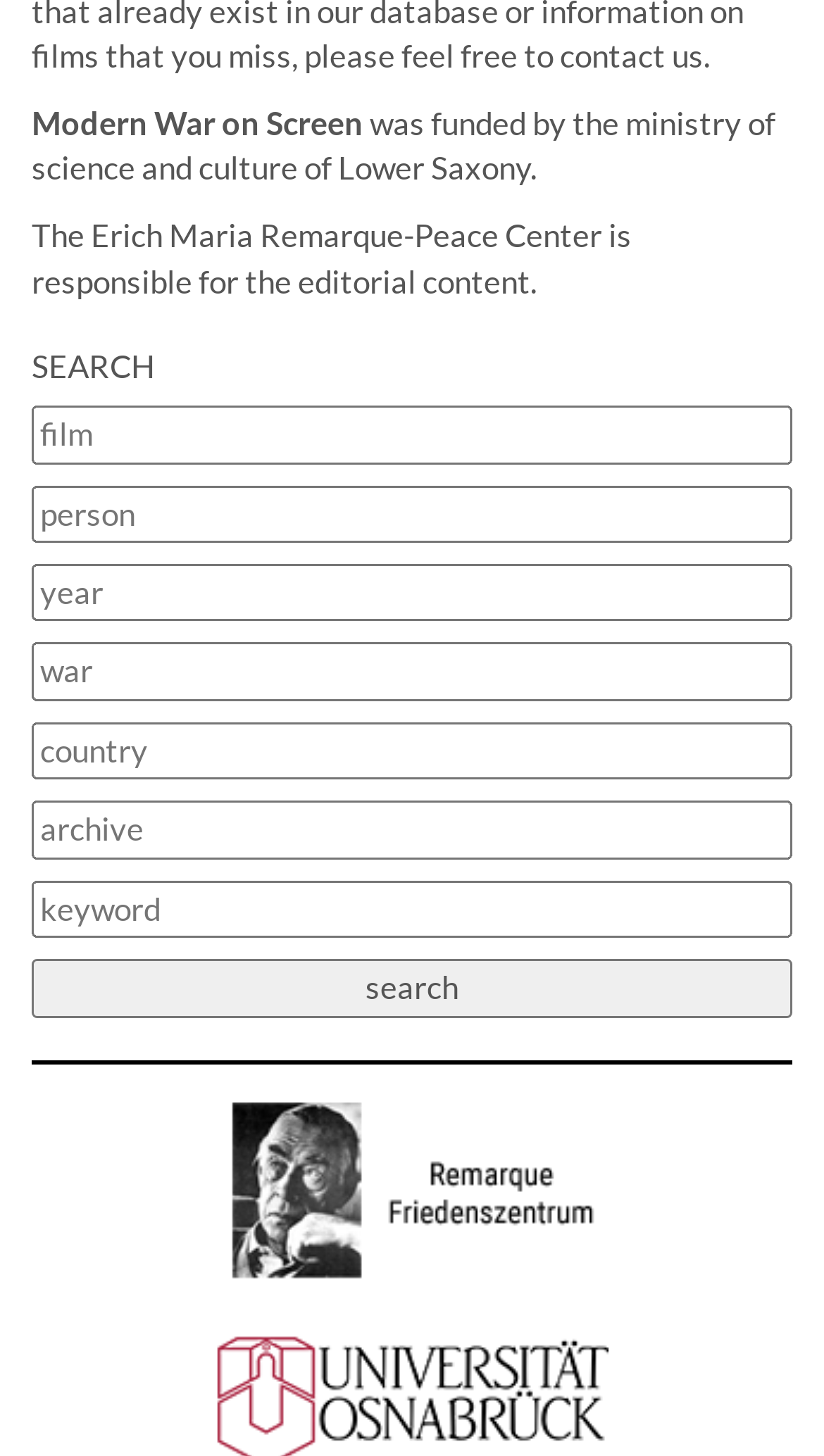Given the webpage screenshot and the description, determine the bounding box coordinates (top-left x, top-left y, bottom-right x, bottom-right y) that define the location of the UI element matching this description: name="tx_mckriegfilm_kriegfilm[search][jahr]" placeholder="year"

[0.038, 0.387, 0.962, 0.427]